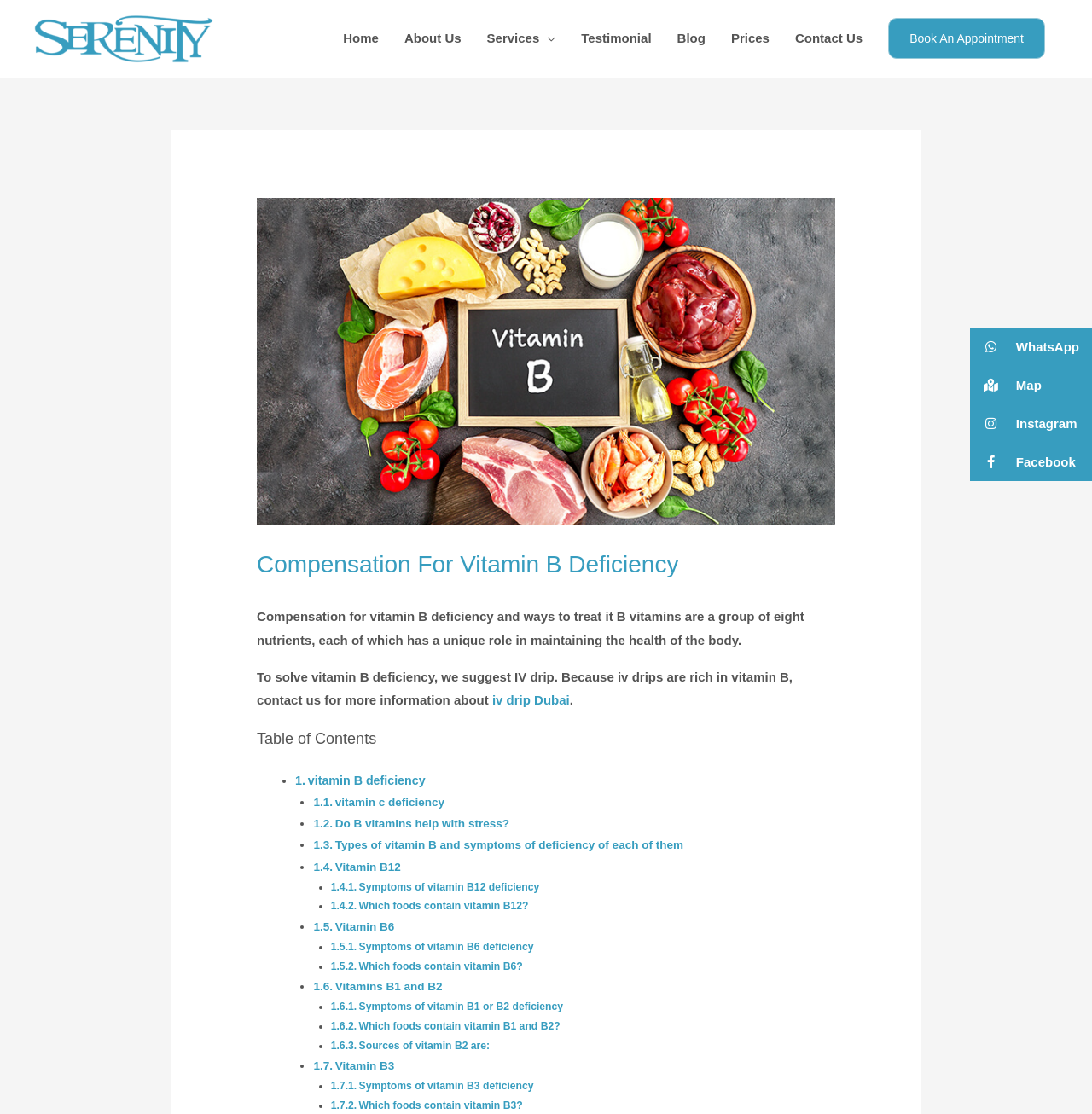Determine the bounding box coordinates of the area to click in order to meet this instruction: "Navigate to the 'About Us' page".

[0.359, 0.012, 0.434, 0.058]